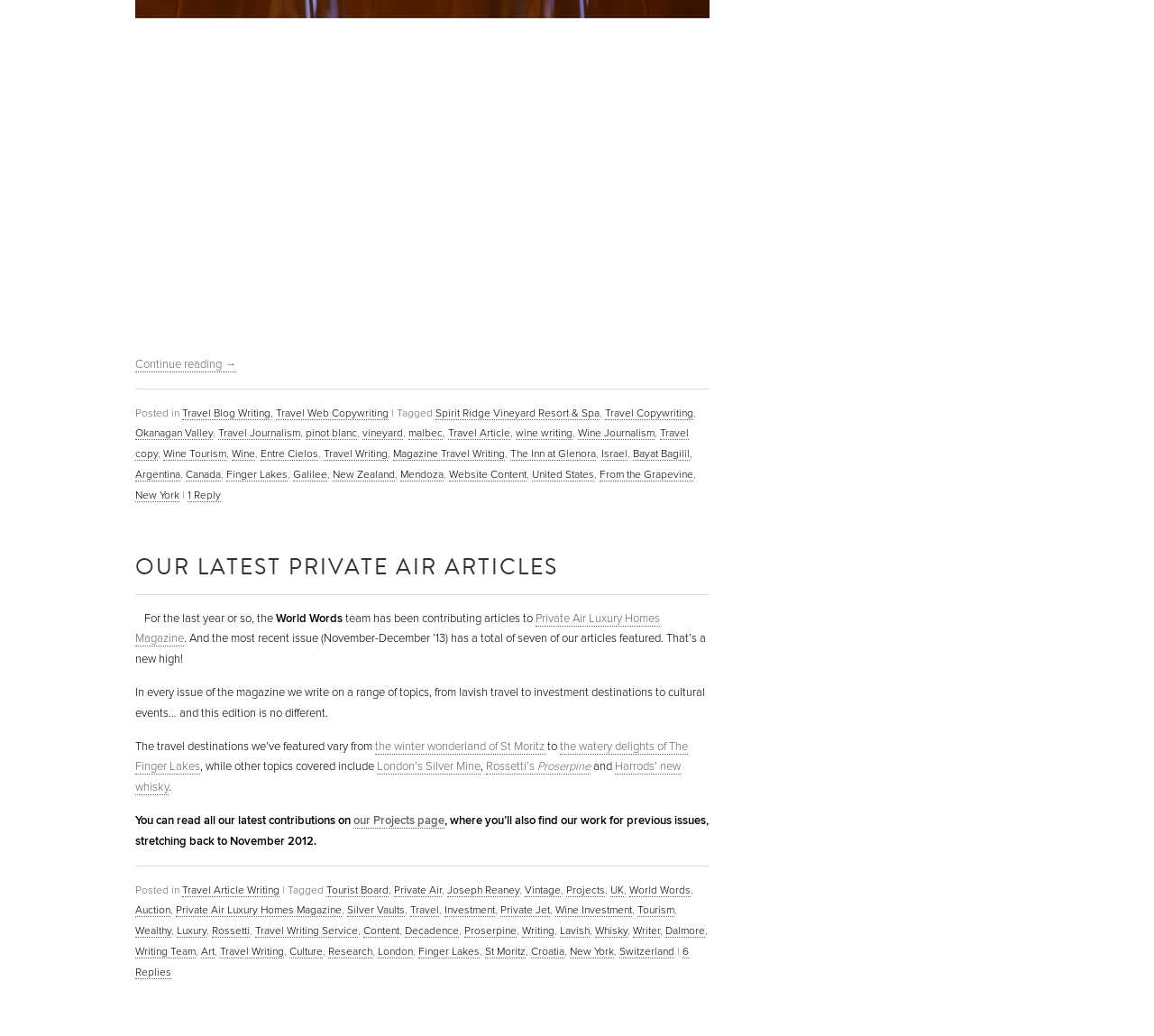Please find the bounding box for the UI component described as follows: "our Projects page".

[0.306, 0.785, 0.385, 0.8]